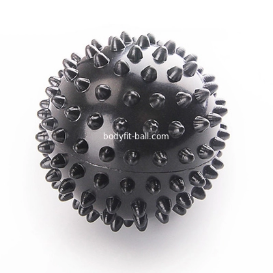Give a one-word or one-phrase response to the question:
What is the purpose of the conical spikes?

Stimulating massage